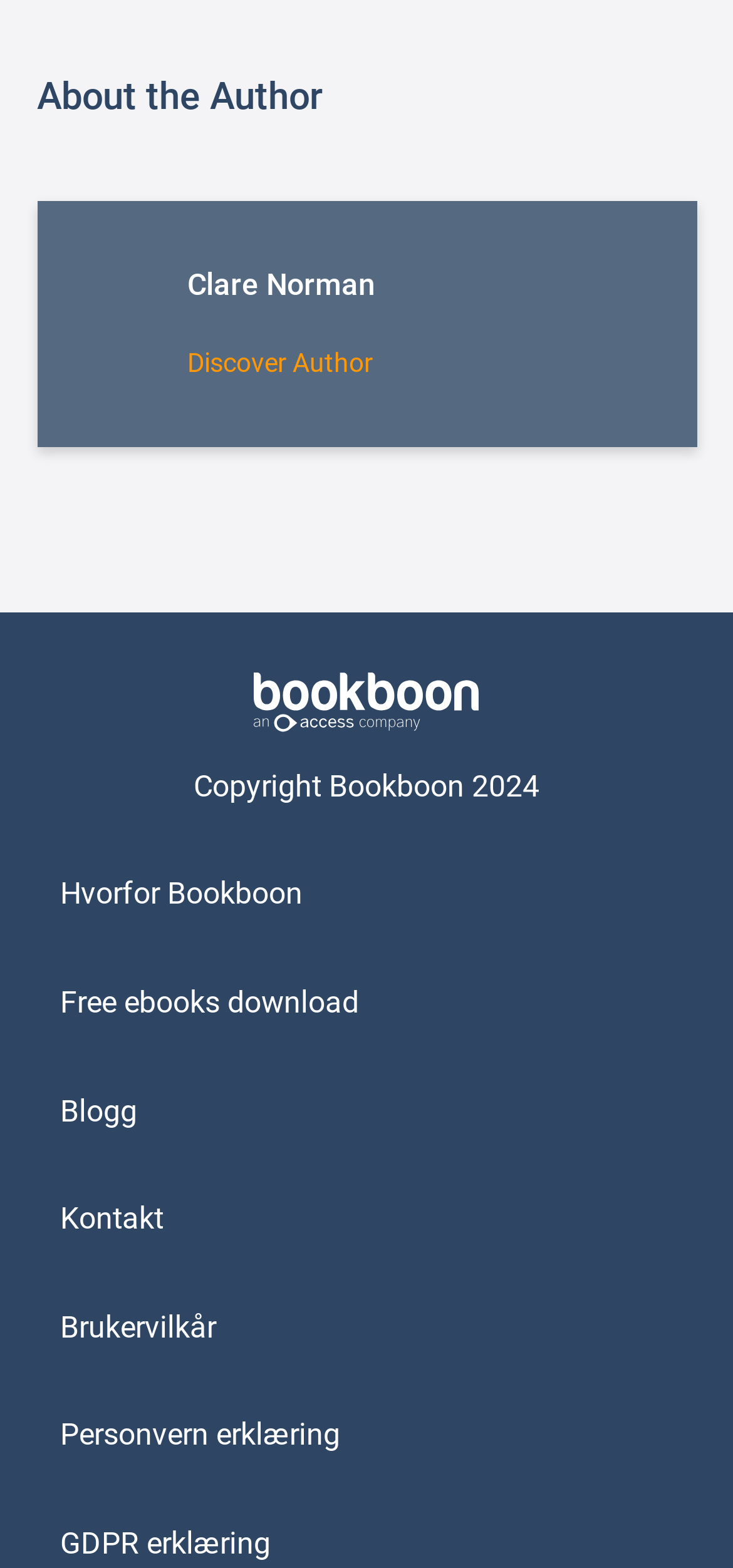Determine the bounding box coordinates of the clickable element to complete this instruction: "Learn about Bookboon". Provide the coordinates in the format of four float numbers between 0 and 1, [left, top, right, bottom].

[0.347, 0.429, 0.653, 0.467]